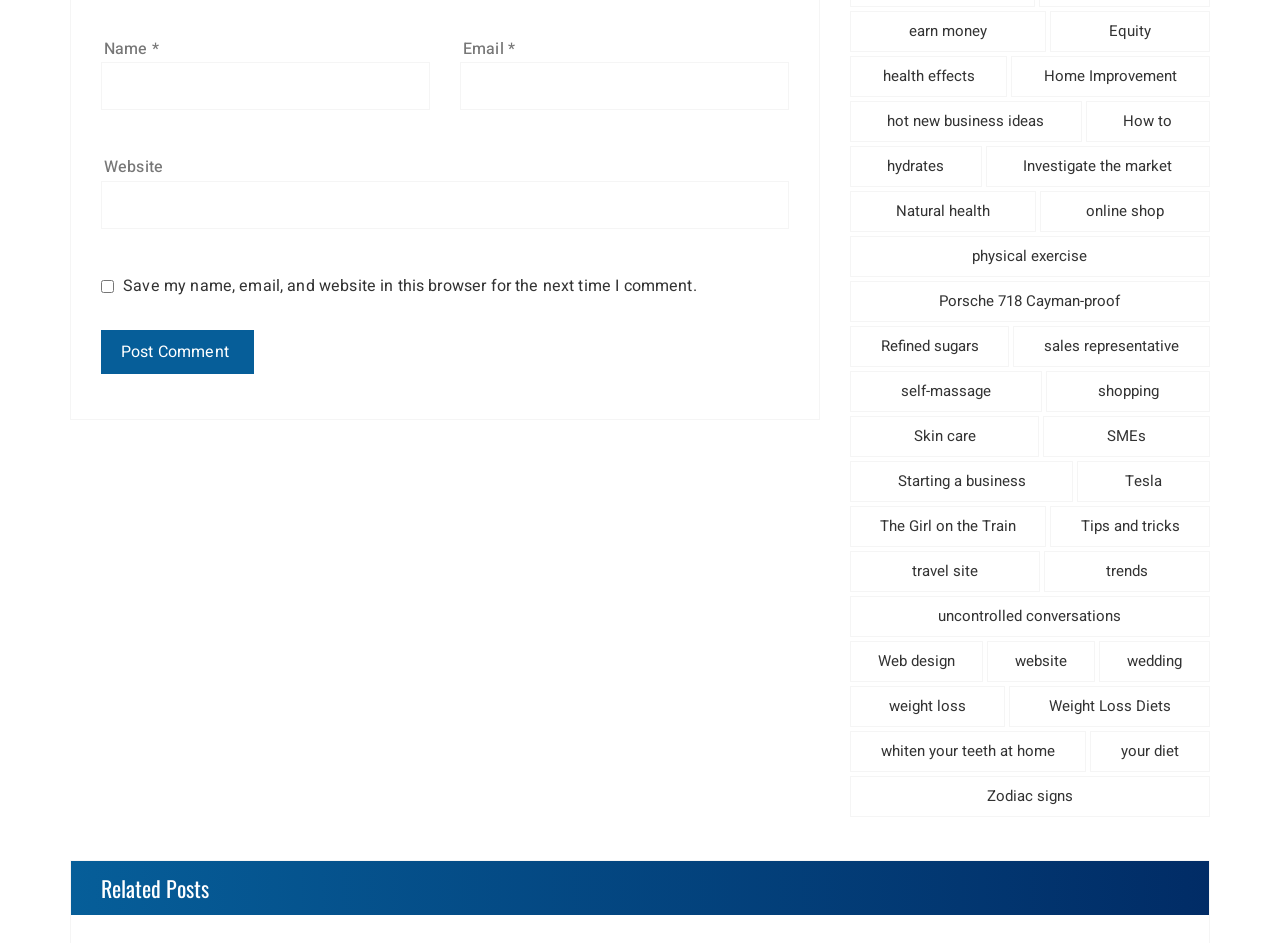Locate the bounding box of the UI element defined by this description: "hot new business ideas". The coordinates should be given as four float numbers between 0 and 1, formatted as [left, top, right, bottom].

[0.664, 0.107, 0.845, 0.15]